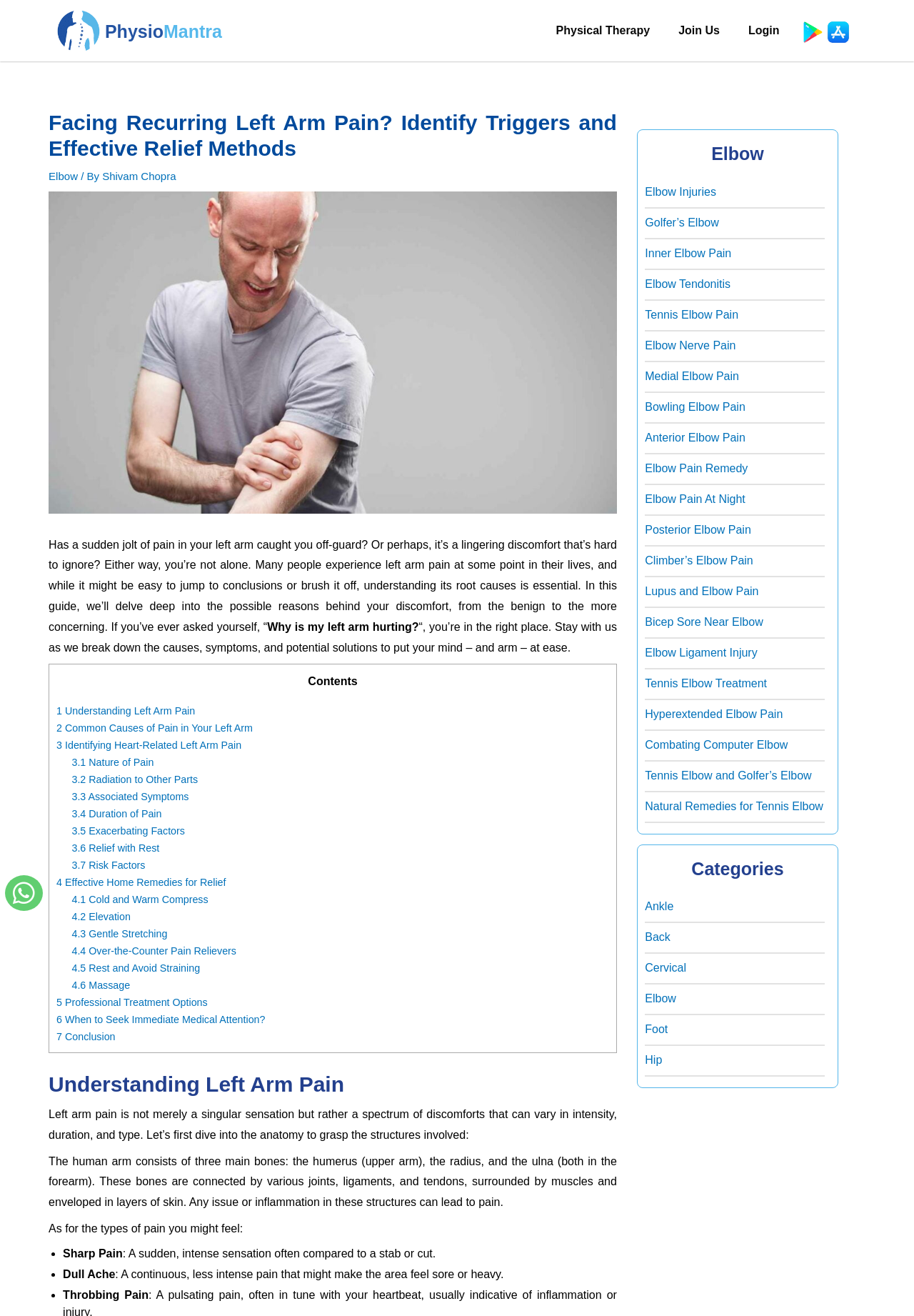Bounding box coordinates are specified in the format (top-left x, top-left y, bottom-right x, bottom-right y). All values are floating point numbers bounded between 0 and 1. Please provide the bounding box coordinate of the region this sentence describes: Lupus and Elbow Pain

[0.706, 0.444, 0.83, 0.454]